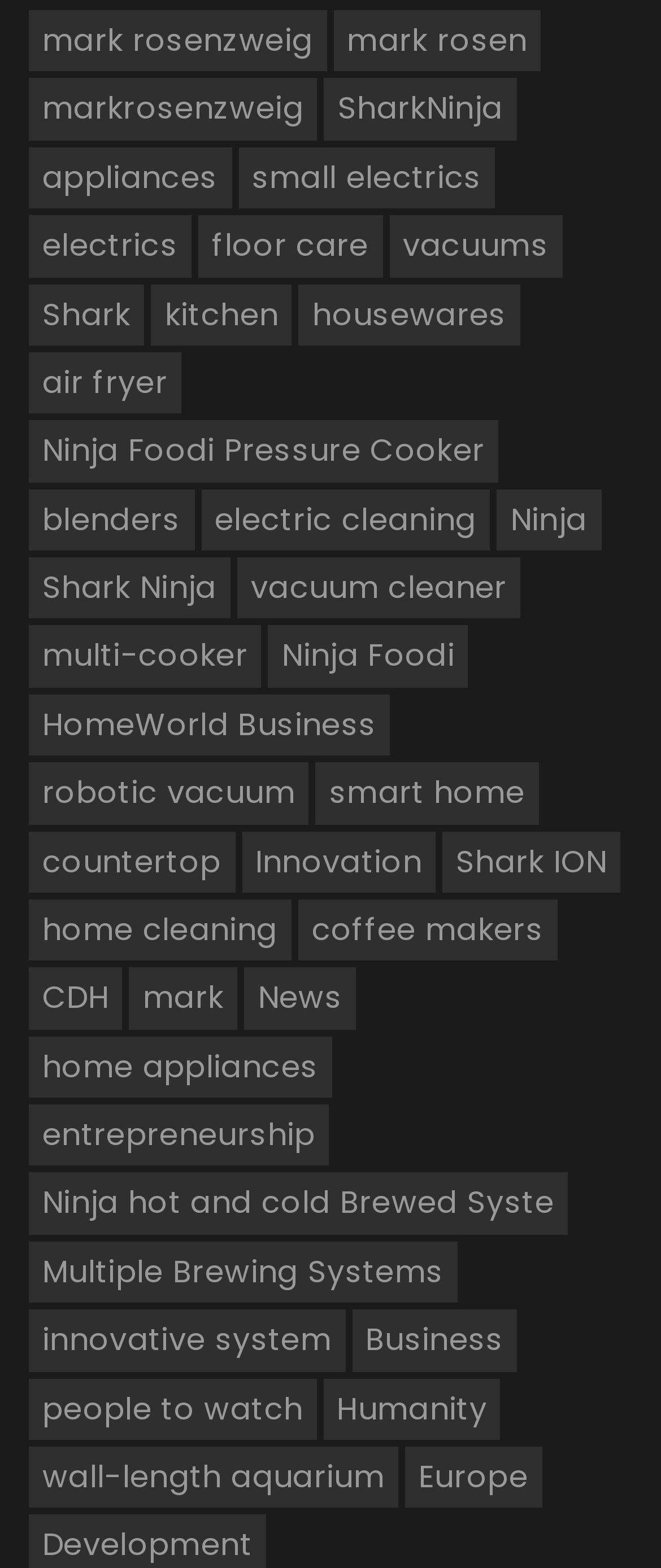Find the bounding box coordinates of the element to click in order to complete the given instruction: "Click on 여자밤알바 link."

None